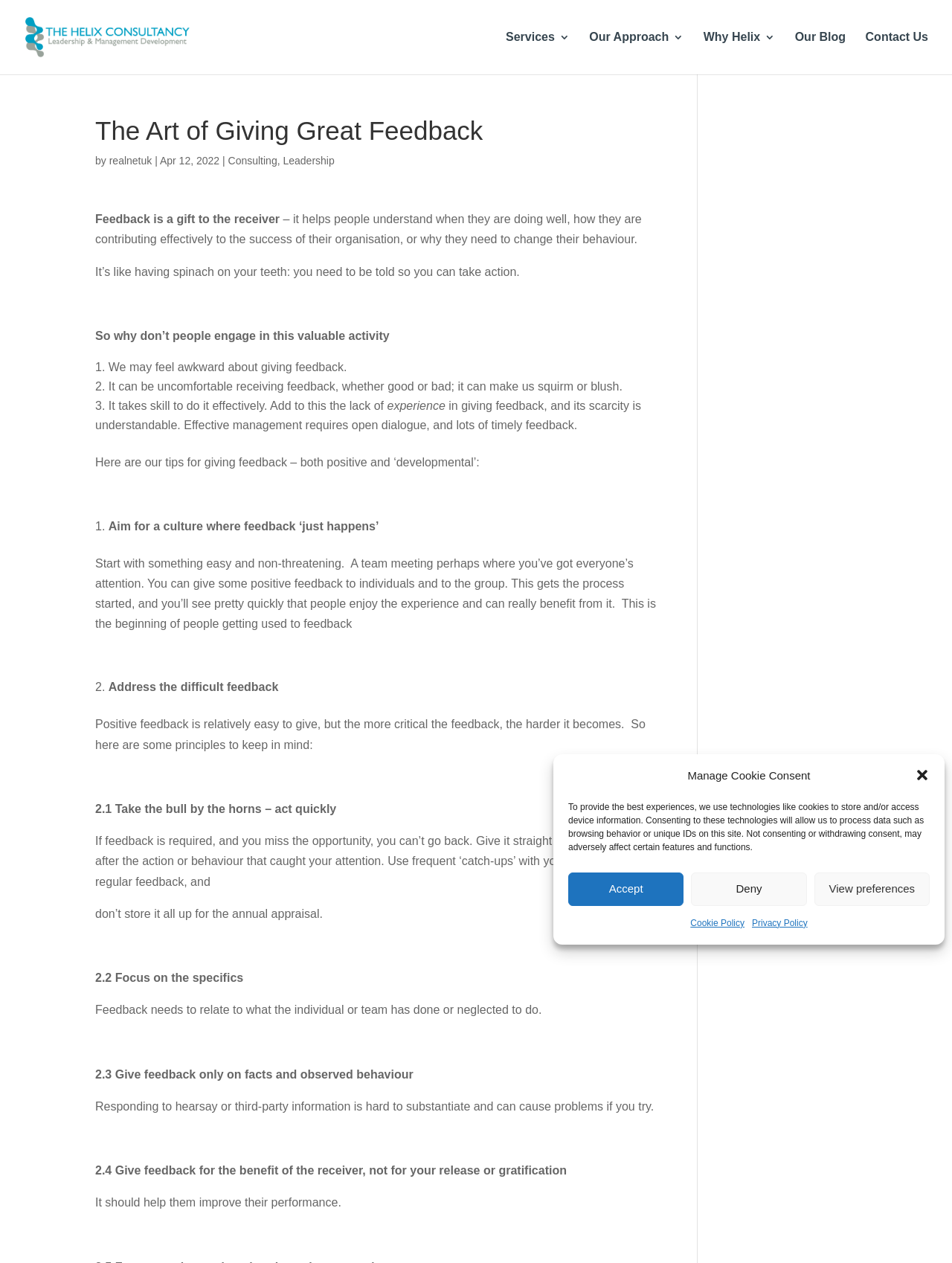From the webpage screenshot, identify the region described by realnetuk. Provide the bounding box coordinates as (top-left x, top-left y, bottom-right x, bottom-right y), with each value being a floating point number between 0 and 1.

[0.115, 0.122, 0.16, 0.132]